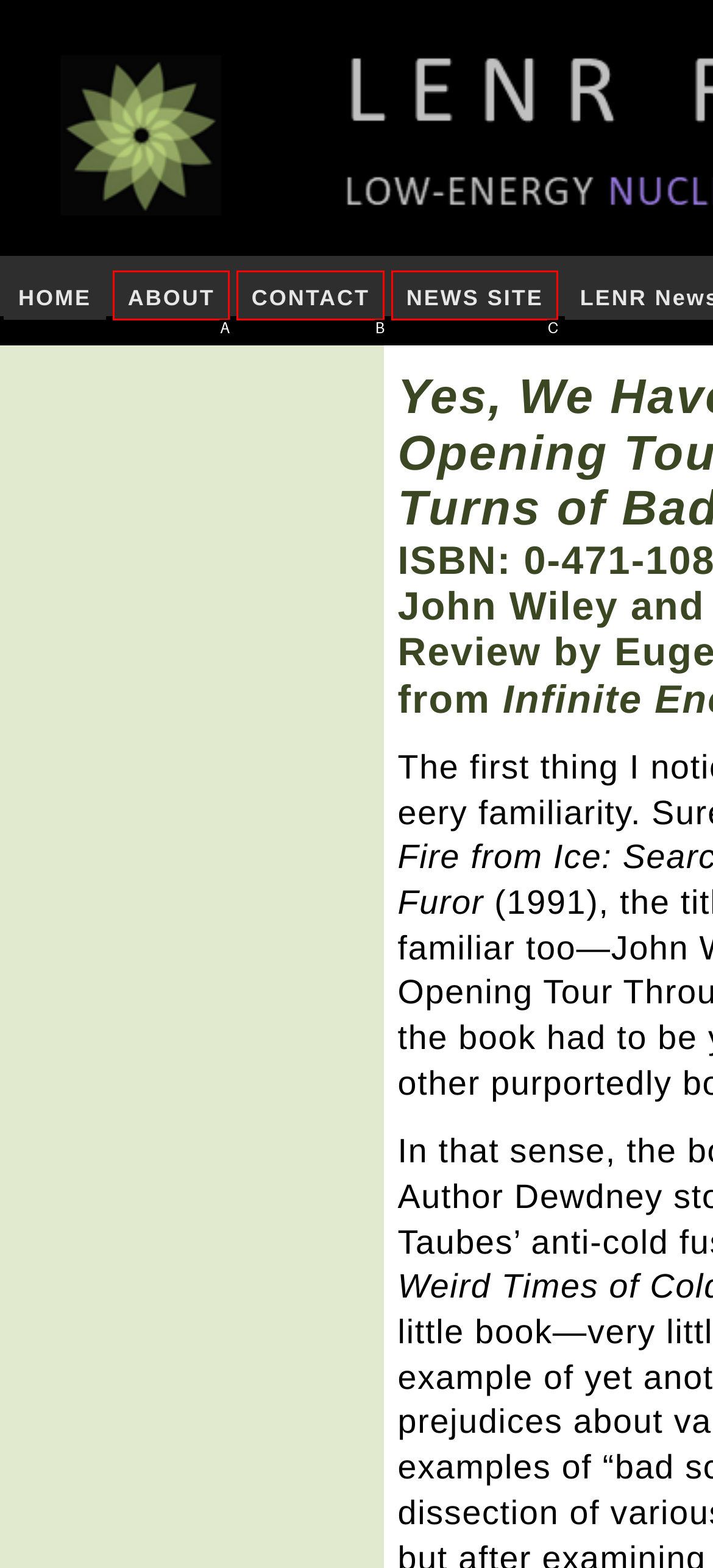From the given options, find the HTML element that fits the description: NEWS SITE. Reply with the letter of the chosen element.

C